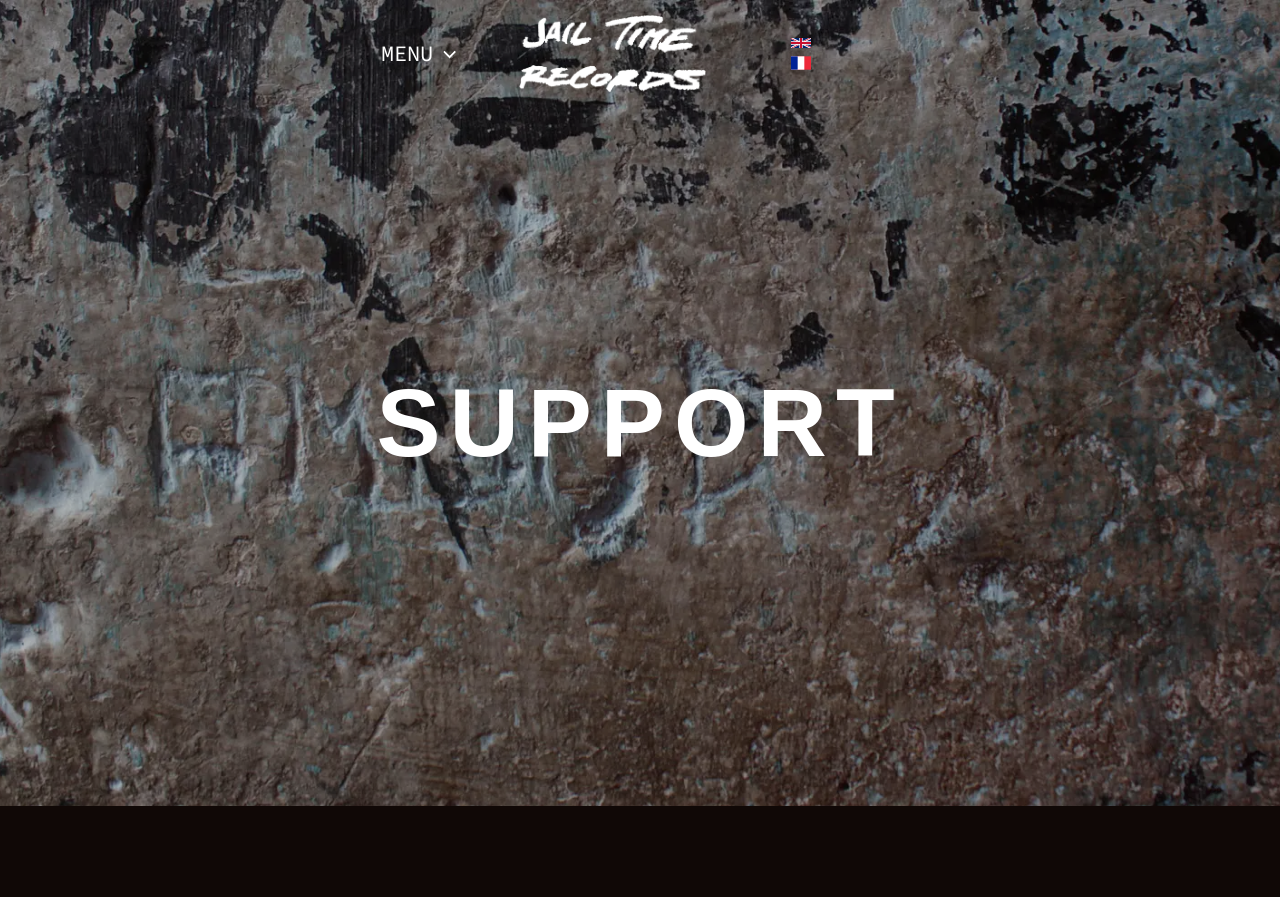Respond to the question below with a single word or phrase:
What is the purpose of the website?

To support charitable purposes